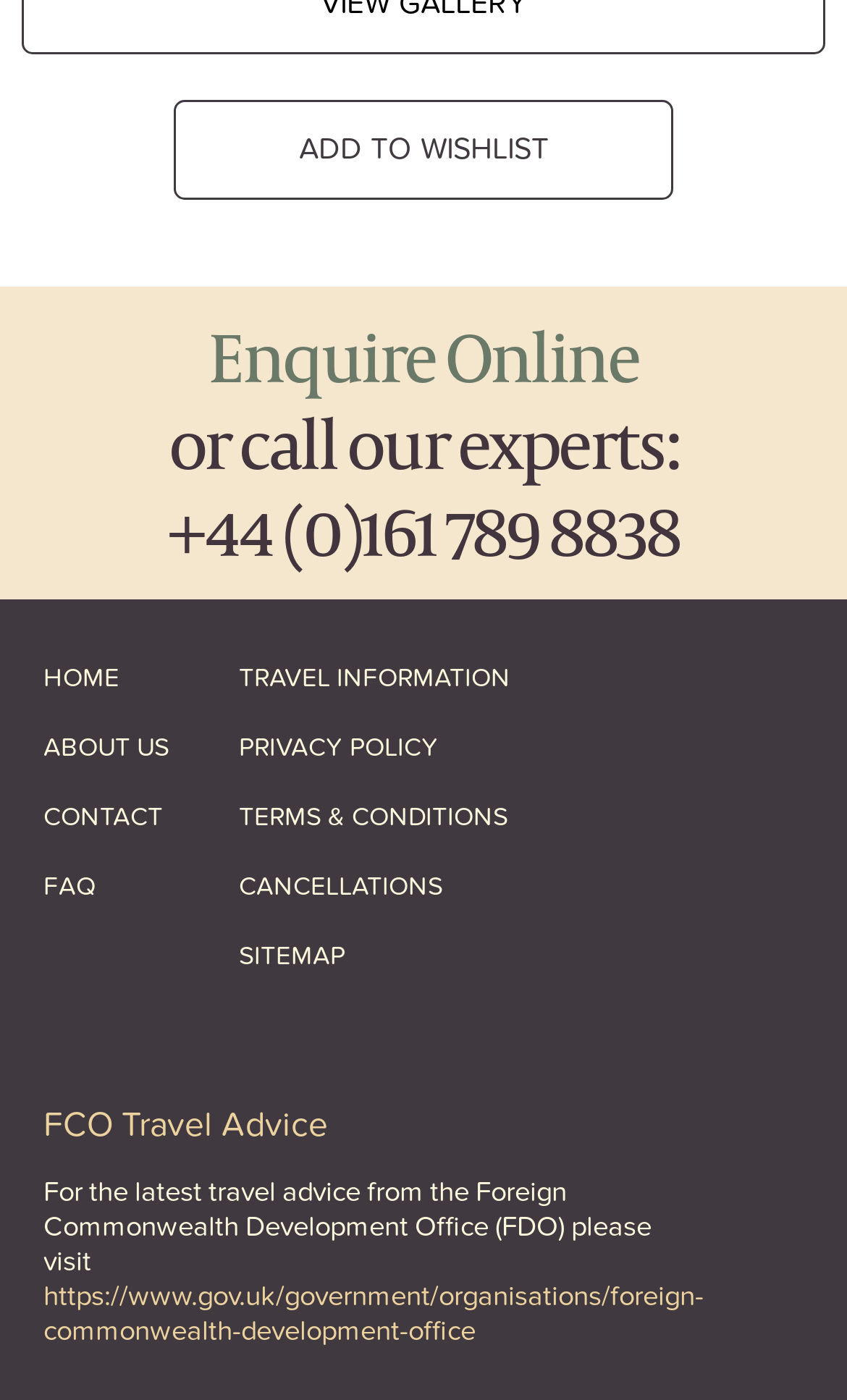How many sections are in the footer?
Please provide a detailed and thorough answer to the question.

I counted the number of link elements that are direct children of the root element and have y-coordinates between 0.459 and 0.707, which are the footer links, and found 6 sections.